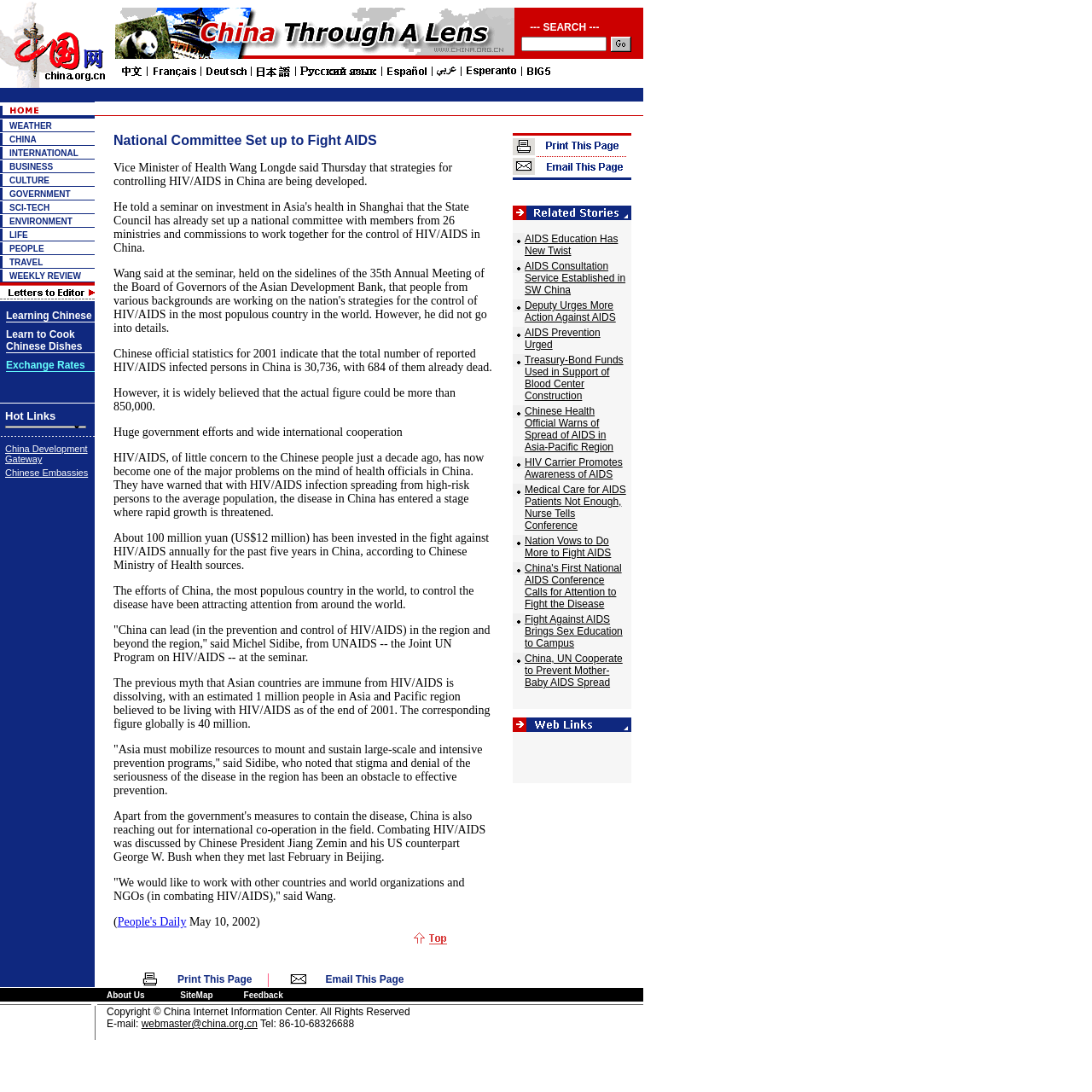Specify the bounding box coordinates of the area to click in order to follow the given instruction: "Click on the weather link."

[0.0, 0.083, 0.087, 0.096]